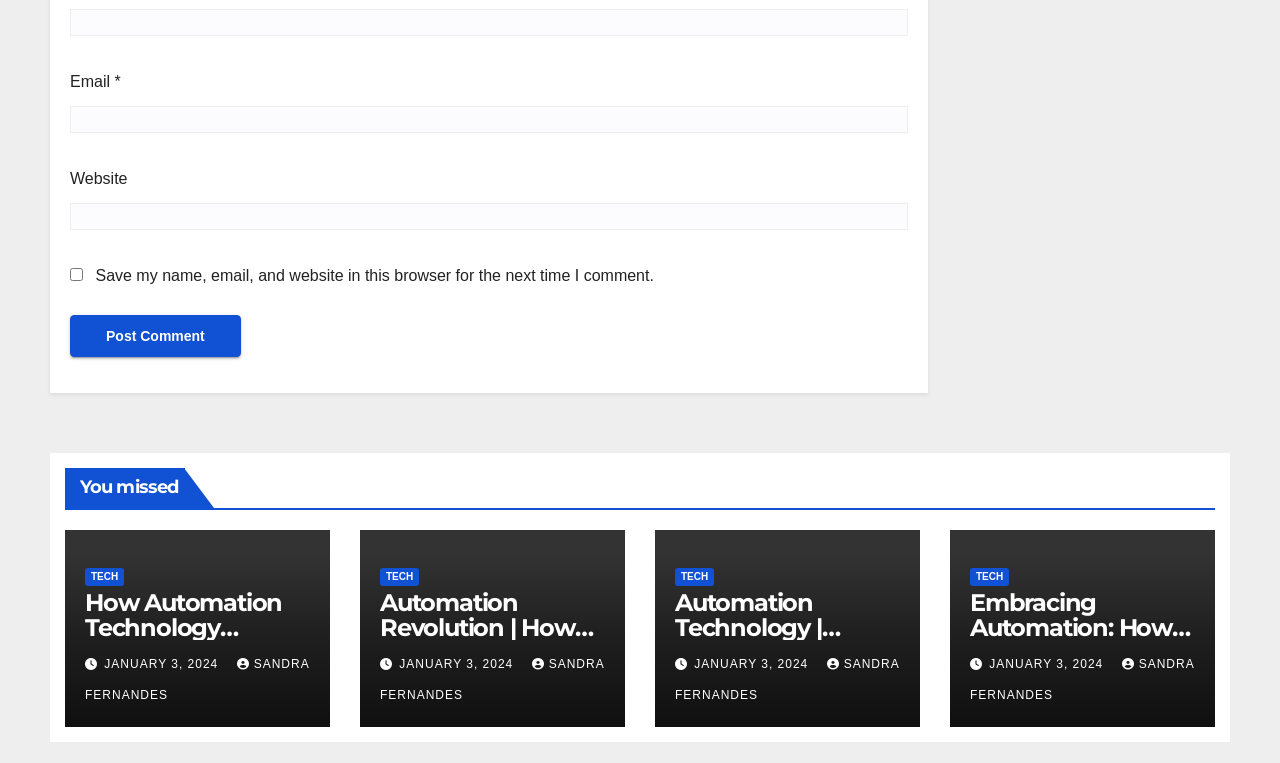Pinpoint the bounding box coordinates of the area that must be clicked to complete this instruction: "Click the 'Post Comment' button".

[0.055, 0.412, 0.188, 0.468]